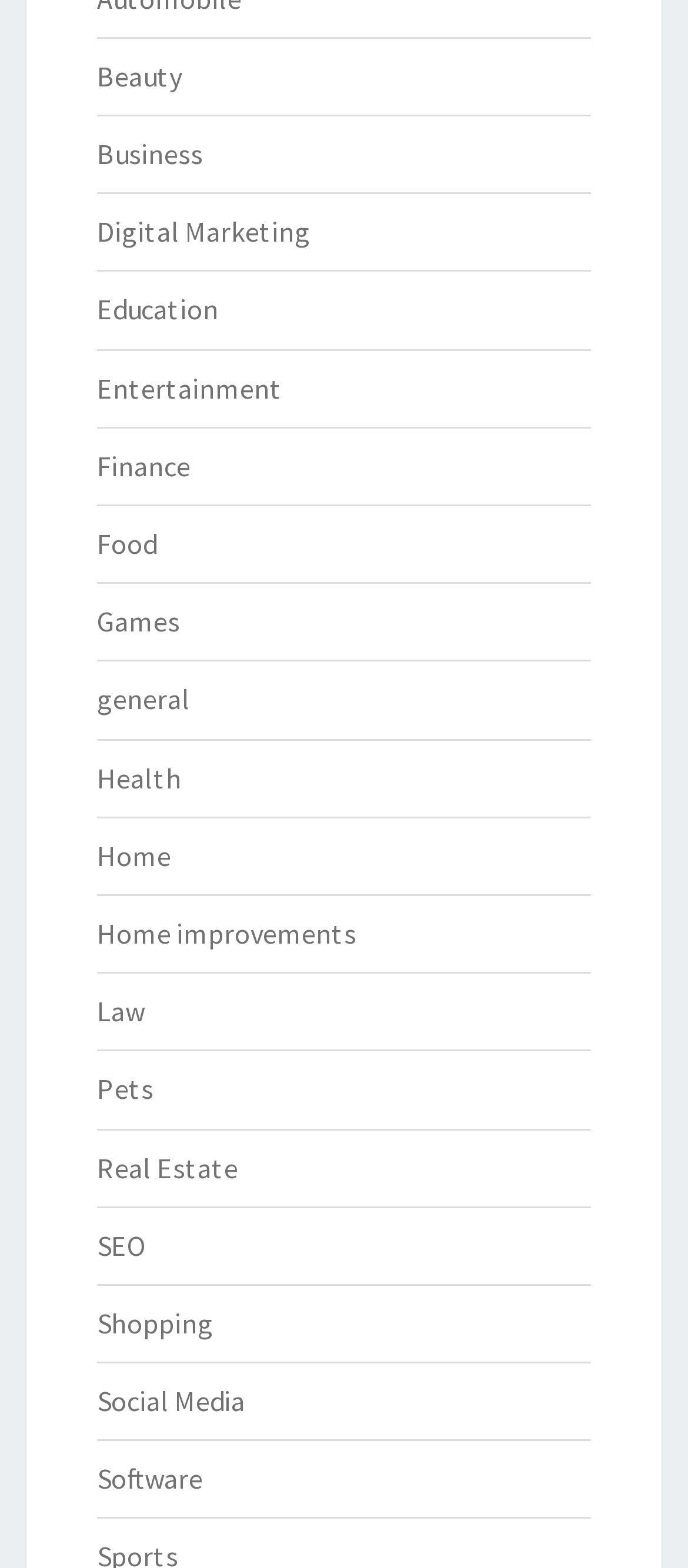Please find the bounding box coordinates of the section that needs to be clicked to achieve this instruction: "Click on Beauty".

[0.141, 0.037, 0.264, 0.06]